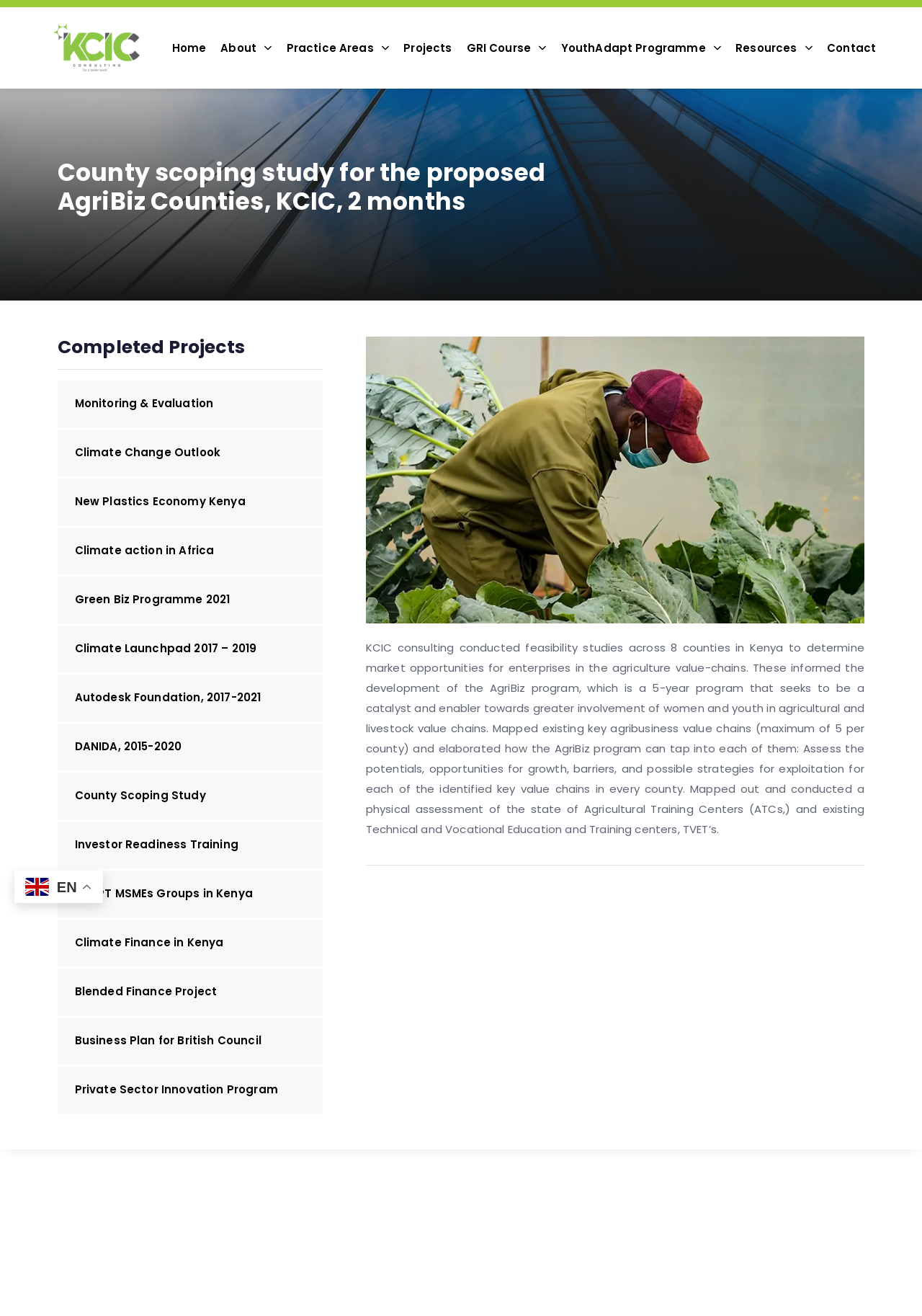Generate the text content of the main heading of the webpage.

County scoping study for the proposed AgriBiz Counties, KCIC, 2 months